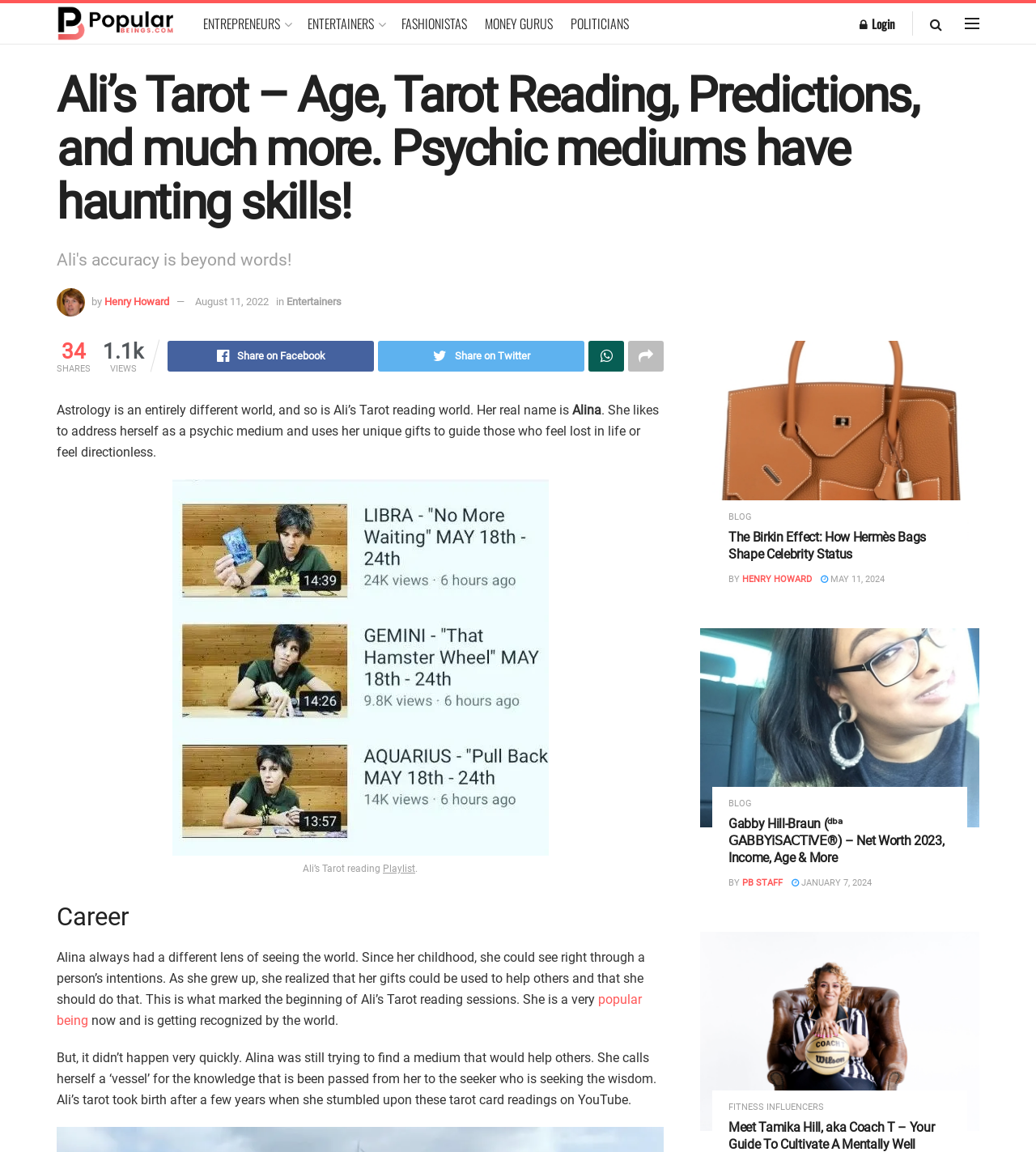Locate the bounding box coordinates of the element that needs to be clicked to carry out the instruction: "Login using the button at the top right corner". The coordinates should be given as four float numbers ranging from 0 to 1, i.e., [left, top, right, bottom].

[0.83, 0.003, 0.864, 0.038]